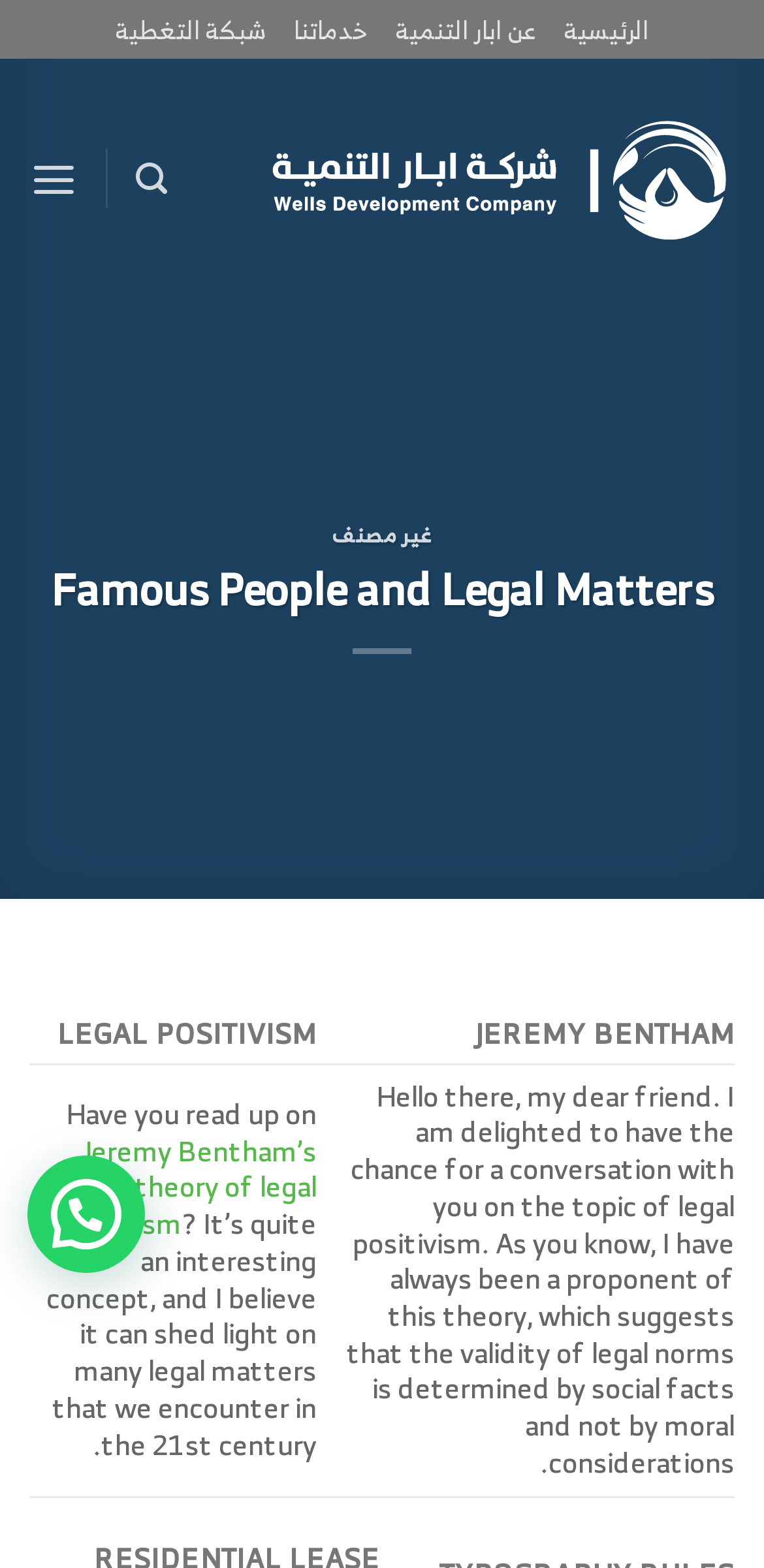From the webpage screenshot, identify the region described by عن ابار التنمية. Provide the bounding box coordinates as (top-left x, top-left y, bottom-right x, bottom-right y), with each value being a floating point number between 0 and 1.

[0.518, 0.0, 0.703, 0.038]